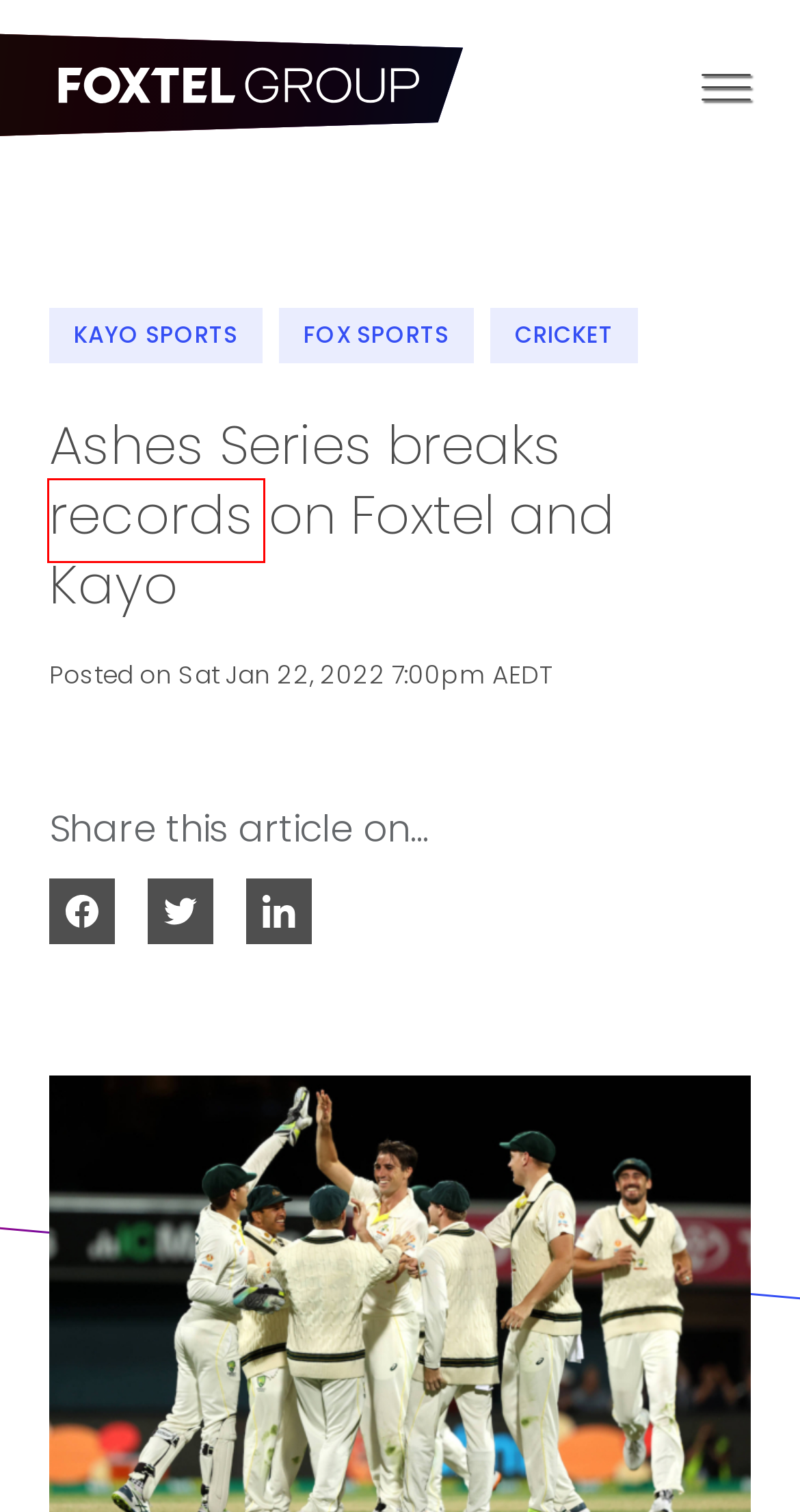You have a screenshot of a webpage, and a red bounding box highlights an element. Select the webpage description that best fits the new page after clicking the element within the bounding box. Options are:
A. About | Foxtel Group
B. Welcome to the Foxtel Group
C. Strategy | Foxtel Group
D. Our Brands | Foxtel Group
E. Contact | Foxtel Group
F. Foxtel Media | Home
G. Newsroom | Foxtel Group
H. Flash - Stream your news live & on demand

D